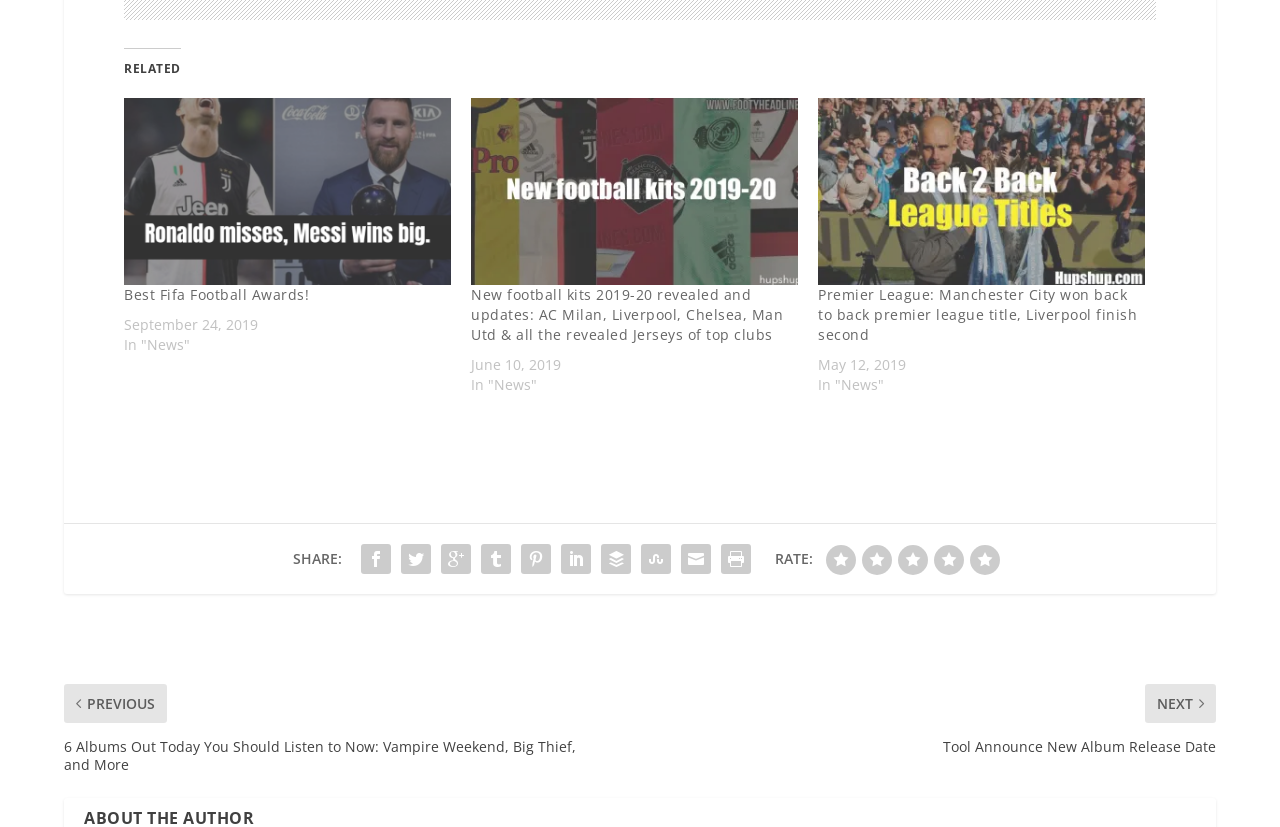Please determine the bounding box coordinates of the element's region to click in order to carry out the following instruction: "Click on 'Best Fifa Football Awards!' link". The coordinates should be four float numbers between 0 and 1, i.e., [left, top, right, bottom].

[0.097, 0.155, 0.352, 0.381]